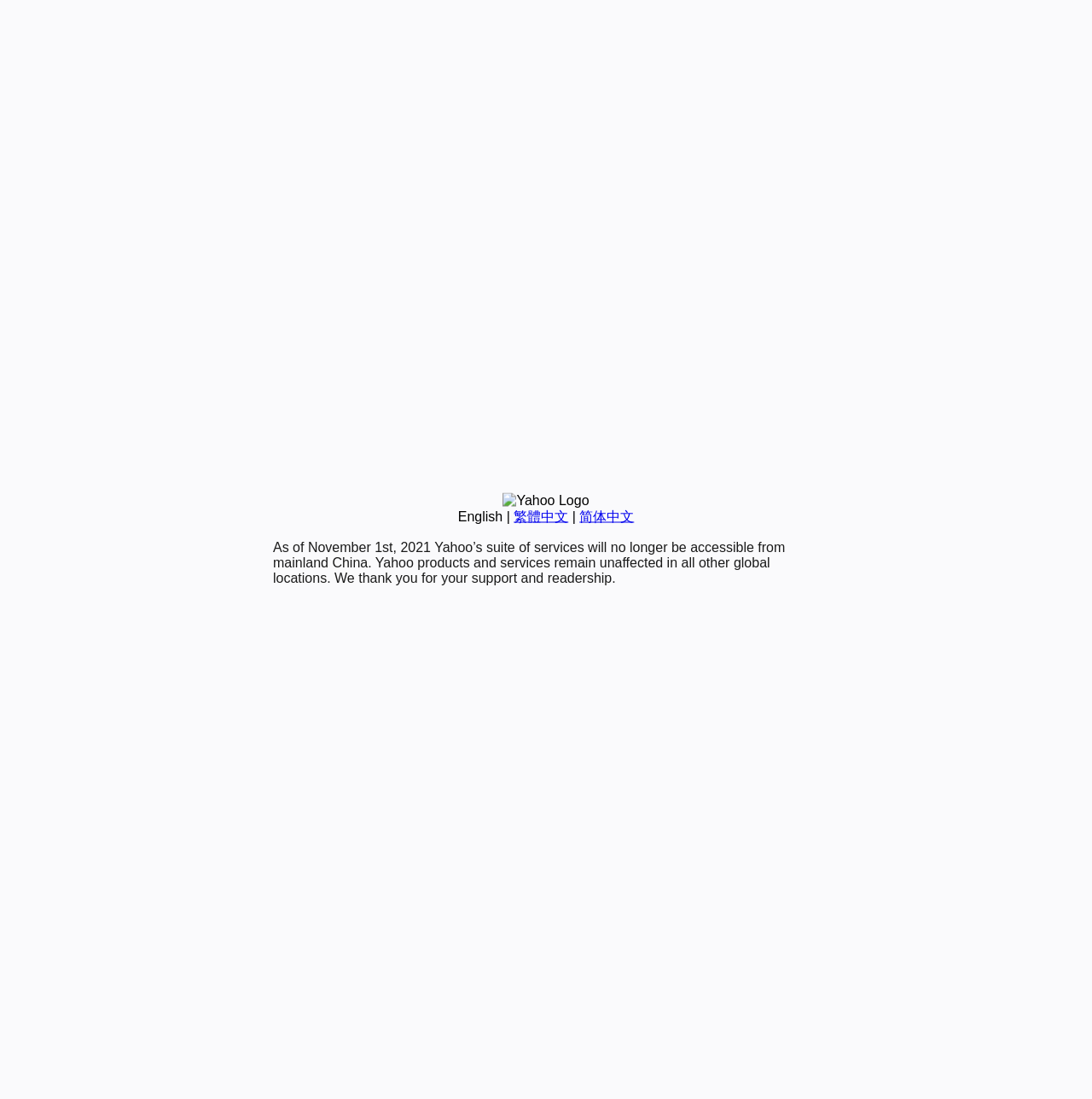Based on the element description: "English", identify the UI element and provide its bounding box coordinates. Use four float numbers between 0 and 1, [left, top, right, bottom].

[0.419, 0.463, 0.46, 0.476]